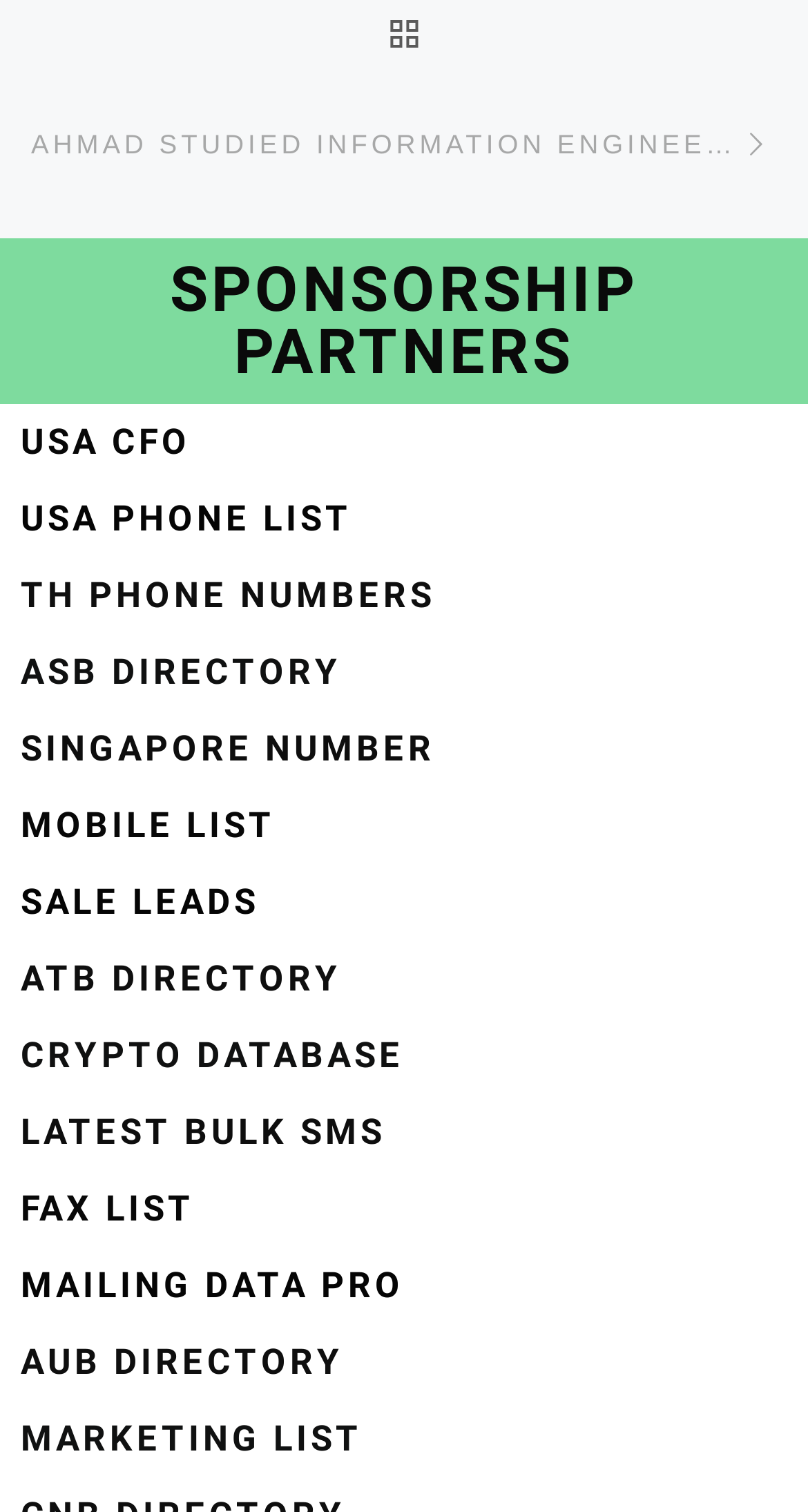Provide the bounding box coordinates of the HTML element described by the text: "Ahmad studied Information Engineering".

[0.038, 0.059, 0.962, 0.132]